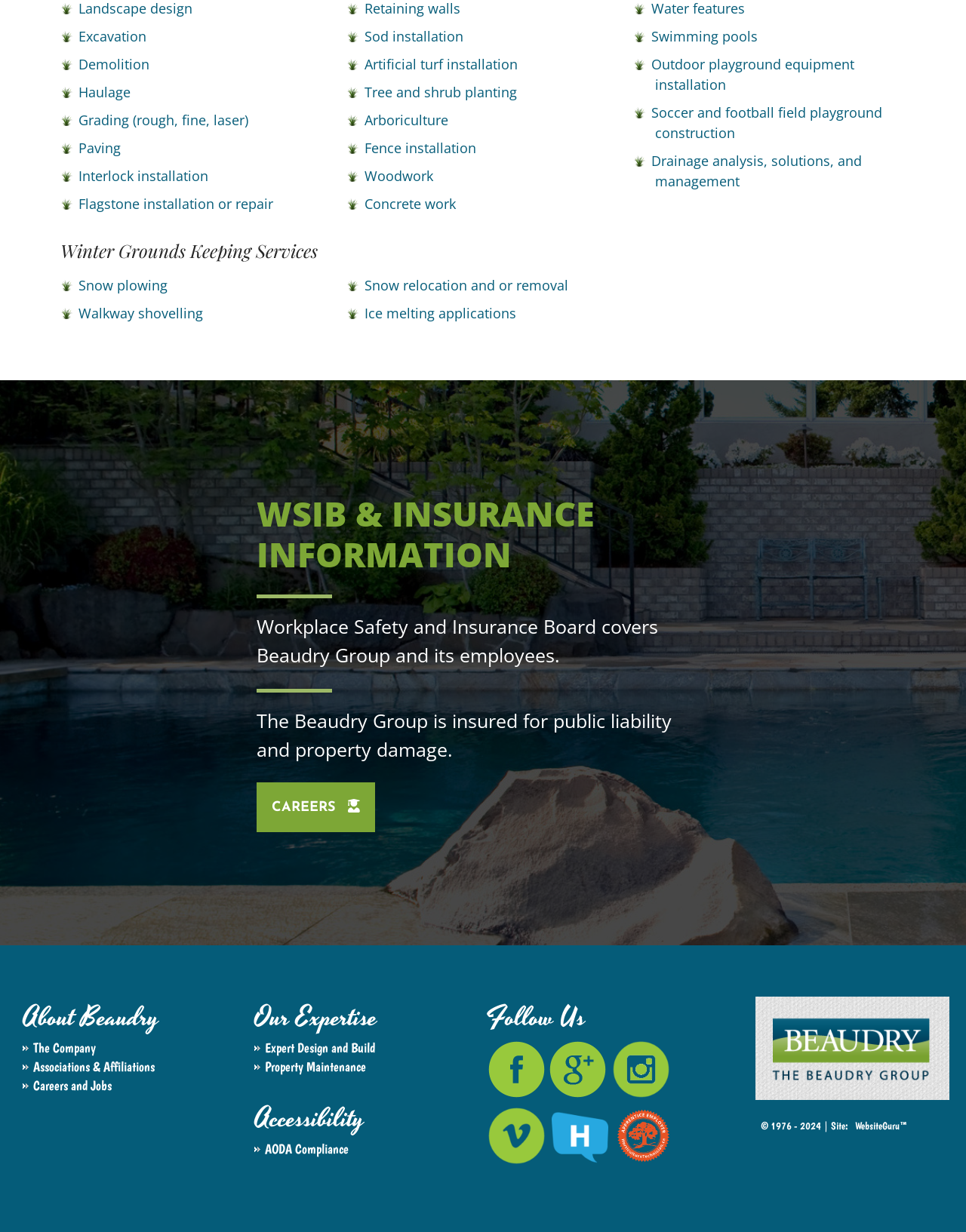Find the bounding box coordinates for the element that must be clicked to complete the instruction: "Go to the 'Categories' section". The coordinates should be four float numbers between 0 and 1, indicated as [left, top, right, bottom].

None